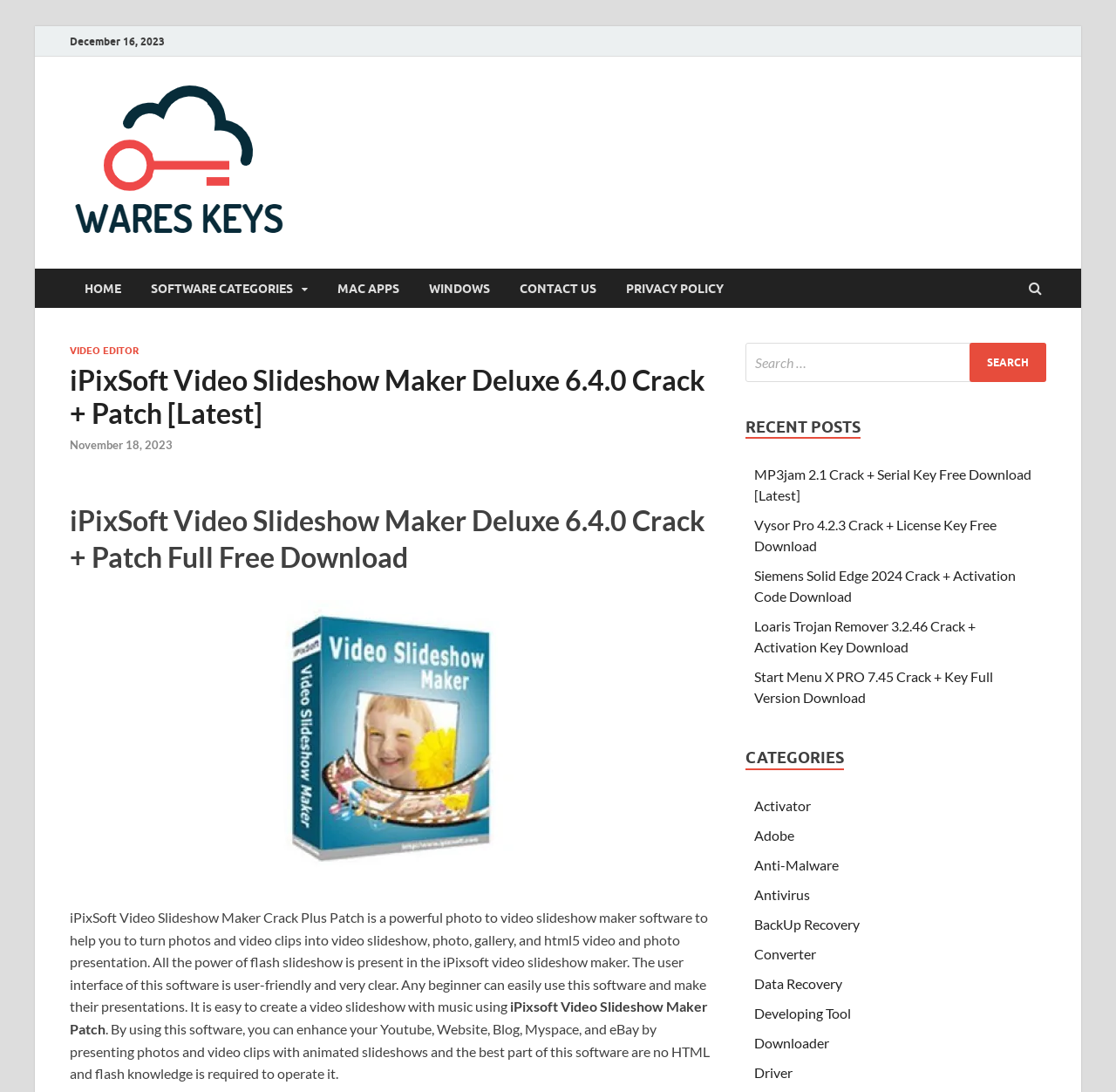Pinpoint the bounding box coordinates of the element you need to click to execute the following instruction: "View recent posts". The bounding box should be represented by four float numbers between 0 and 1, in the format [left, top, right, bottom].

[0.668, 0.382, 0.771, 0.402]